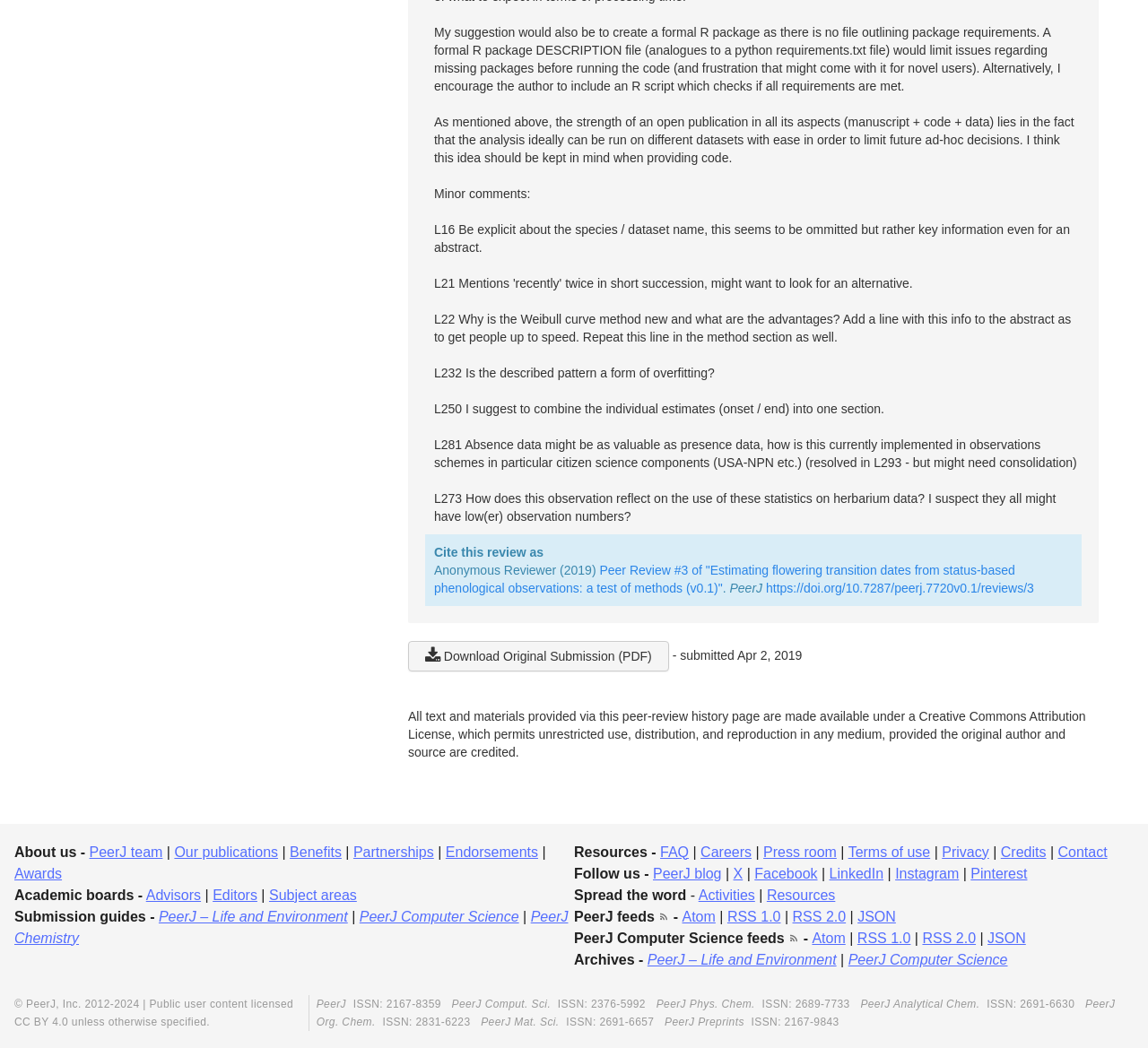From the details in the image, provide a thorough response to the question: What is the license under which the text and materials are provided?

The license is mentioned at the bottom of the page, stating that 'All text and materials provided via this peer-review history page are made available under a Creative Commons Attribution License'.